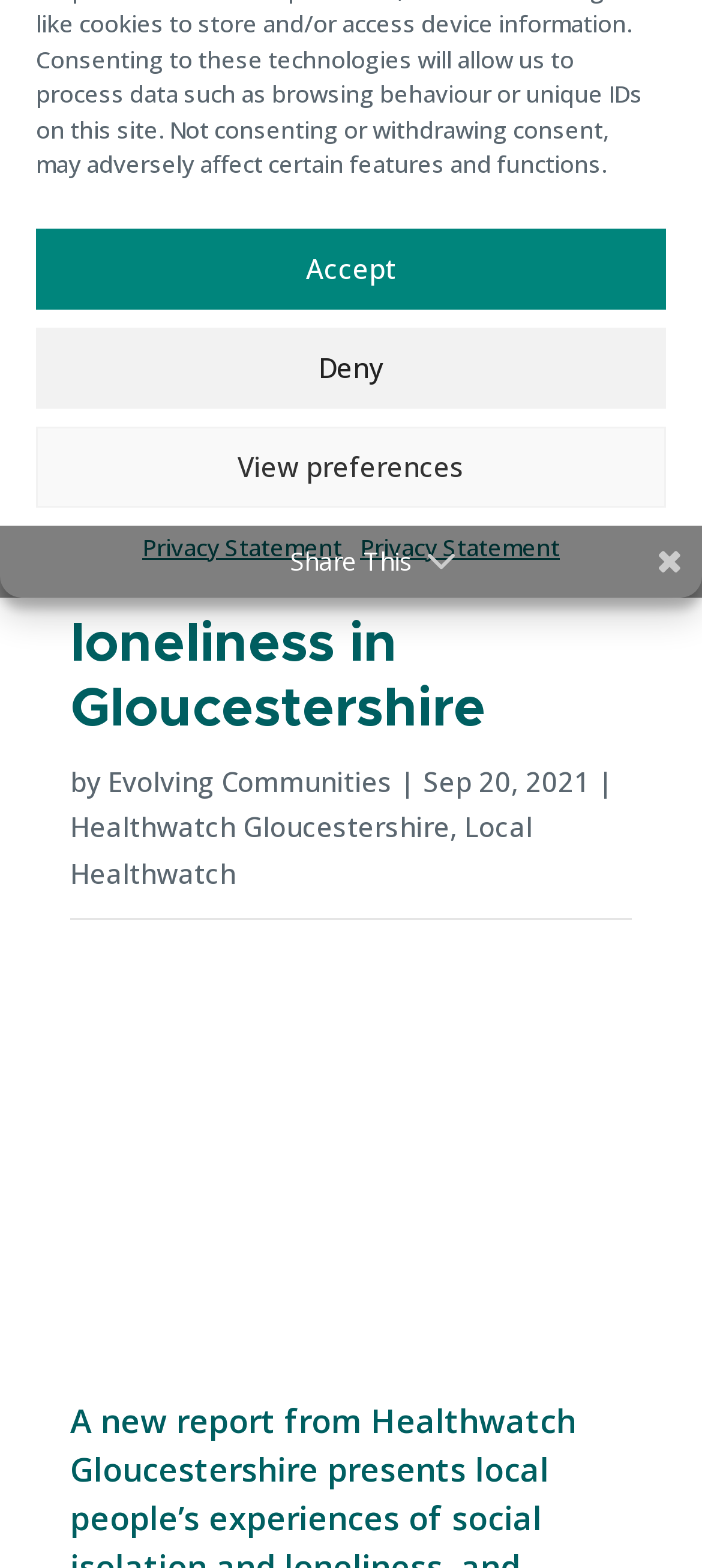Using the given description, provide the bounding box coordinates formatted as (top-left x, top-left y, bottom-right x, bottom-right y), with all values being floating point numbers between 0 and 1. Description: Accept

[0.051, 0.145, 0.949, 0.197]